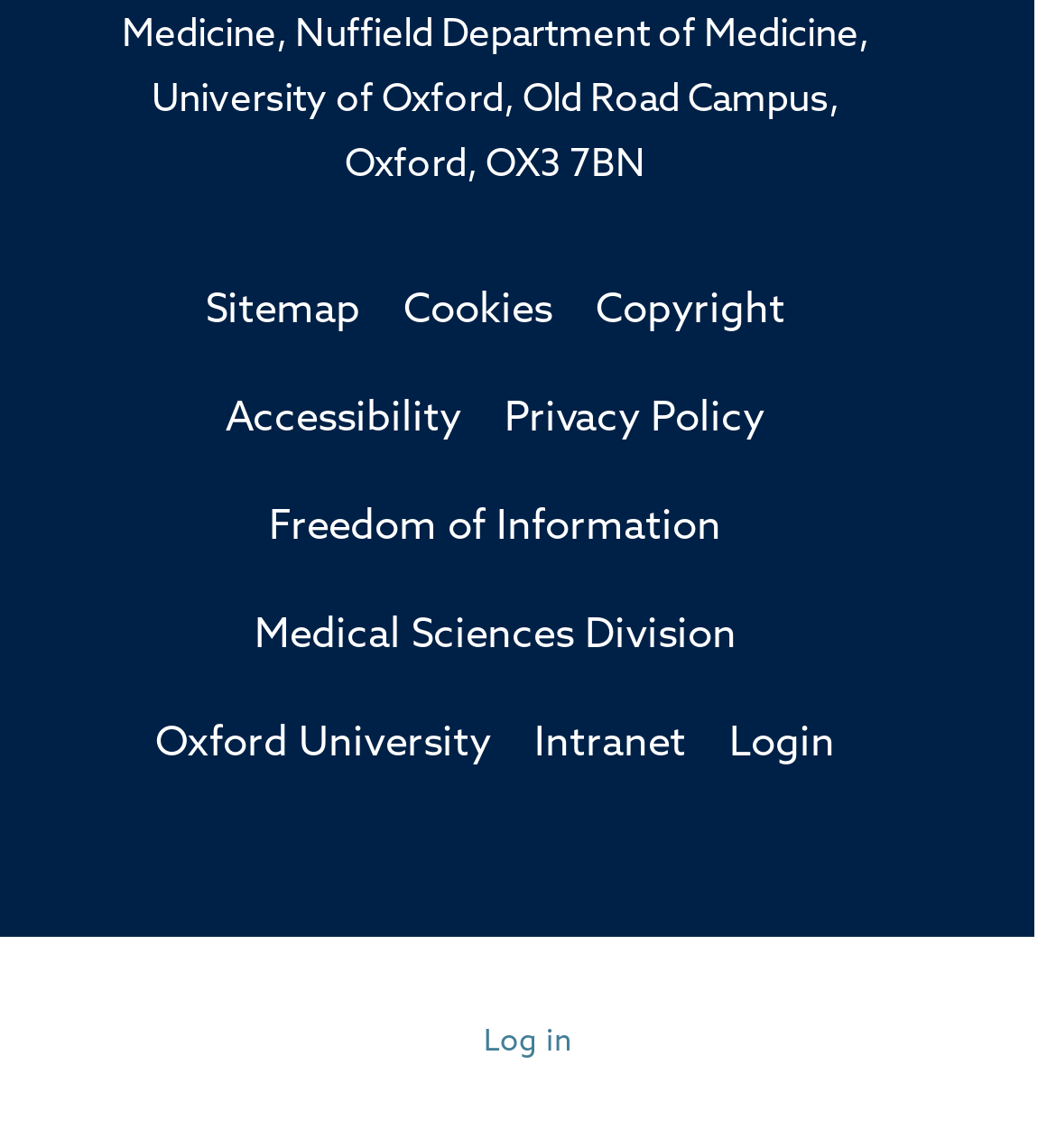Indicate the bounding box coordinates of the element that must be clicked to execute the instruction: "Access medical sciences division". The coordinates should be given as four float numbers between 0 and 1, i.e., [left, top, right, bottom].

[0.241, 0.537, 0.697, 0.572]